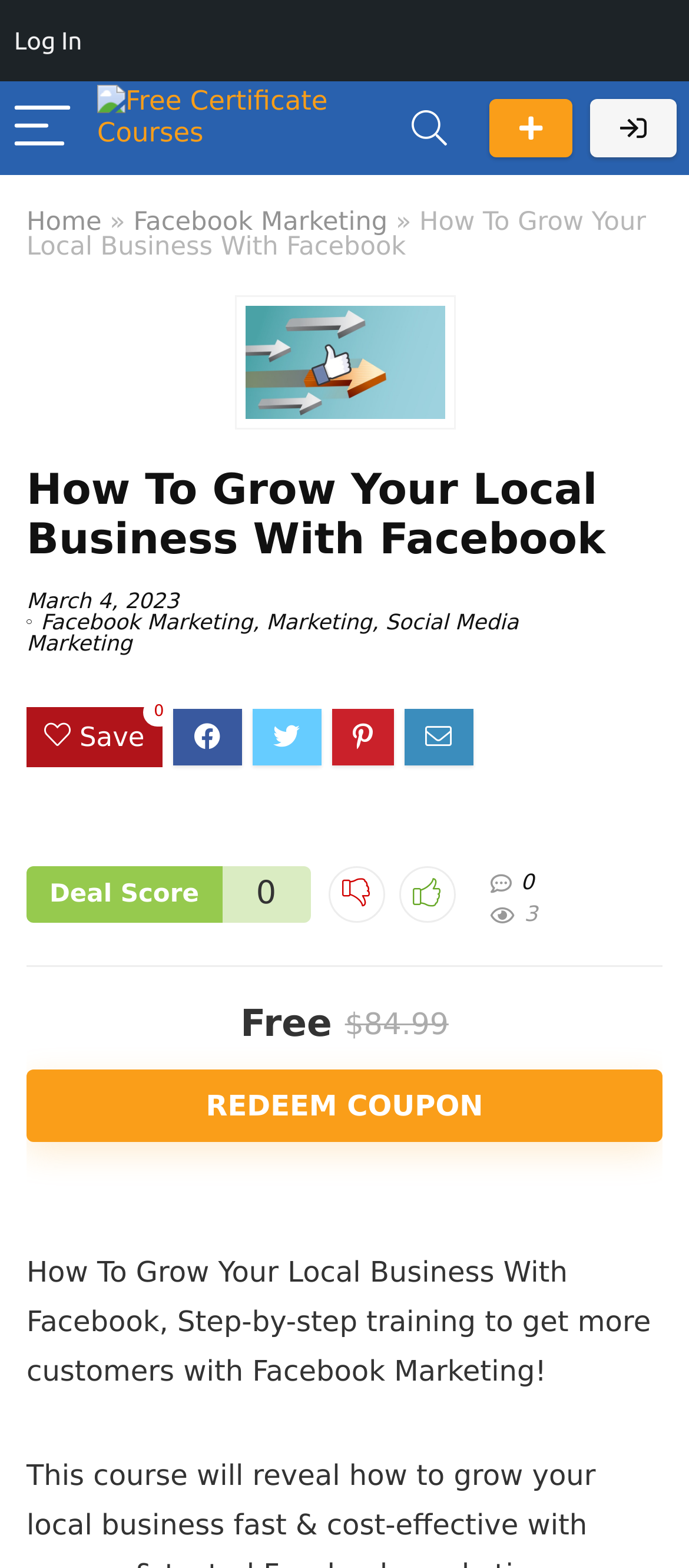Determine the bounding box coordinates for the HTML element mentioned in the following description: "0". The coordinates should be a list of four floats ranging from 0 to 1, represented as [left, top, right, bottom].

[0.755, 0.555, 0.775, 0.571]